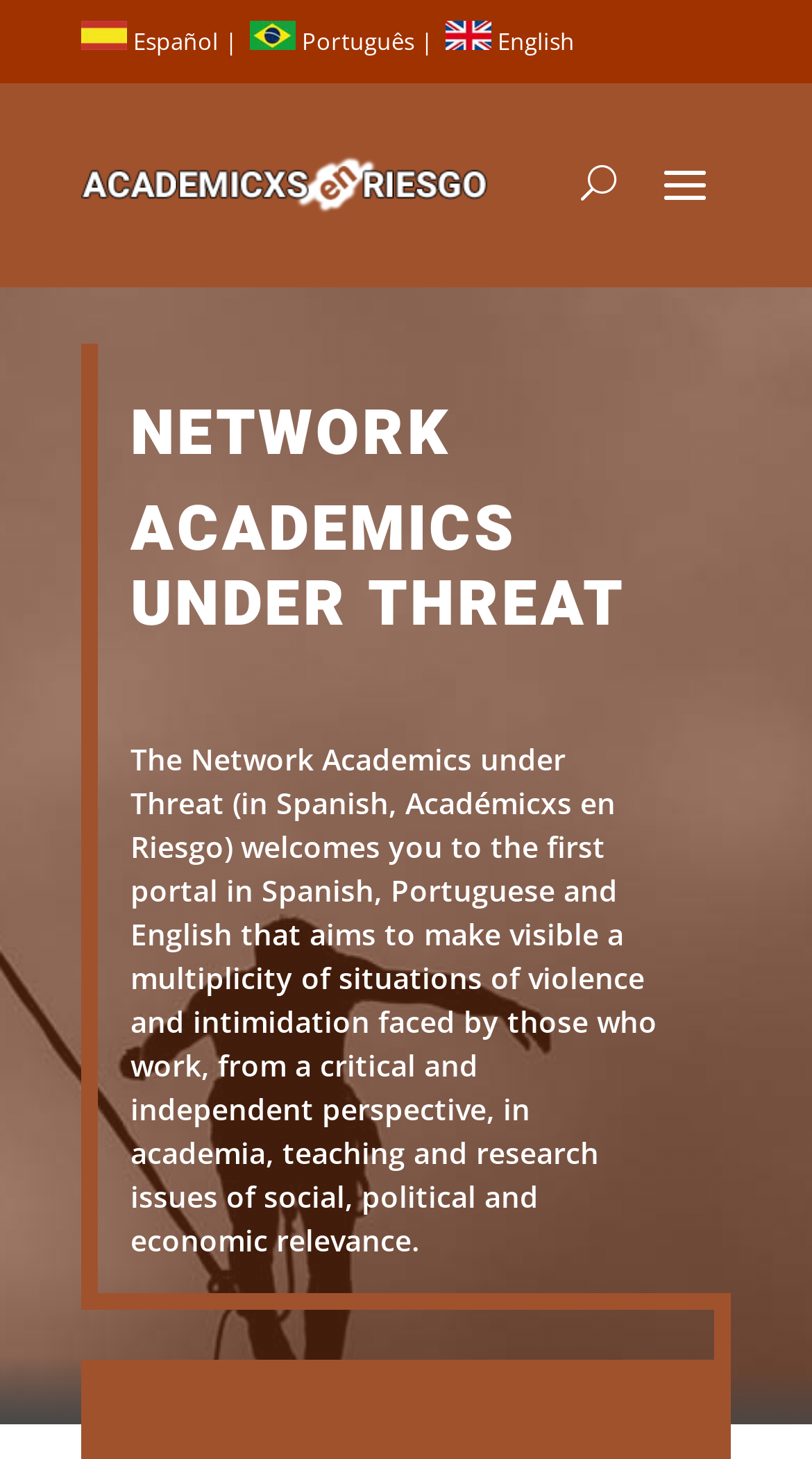What languages are available on this website?
Provide a one-word or short-phrase answer based on the image.

English, Español, Português